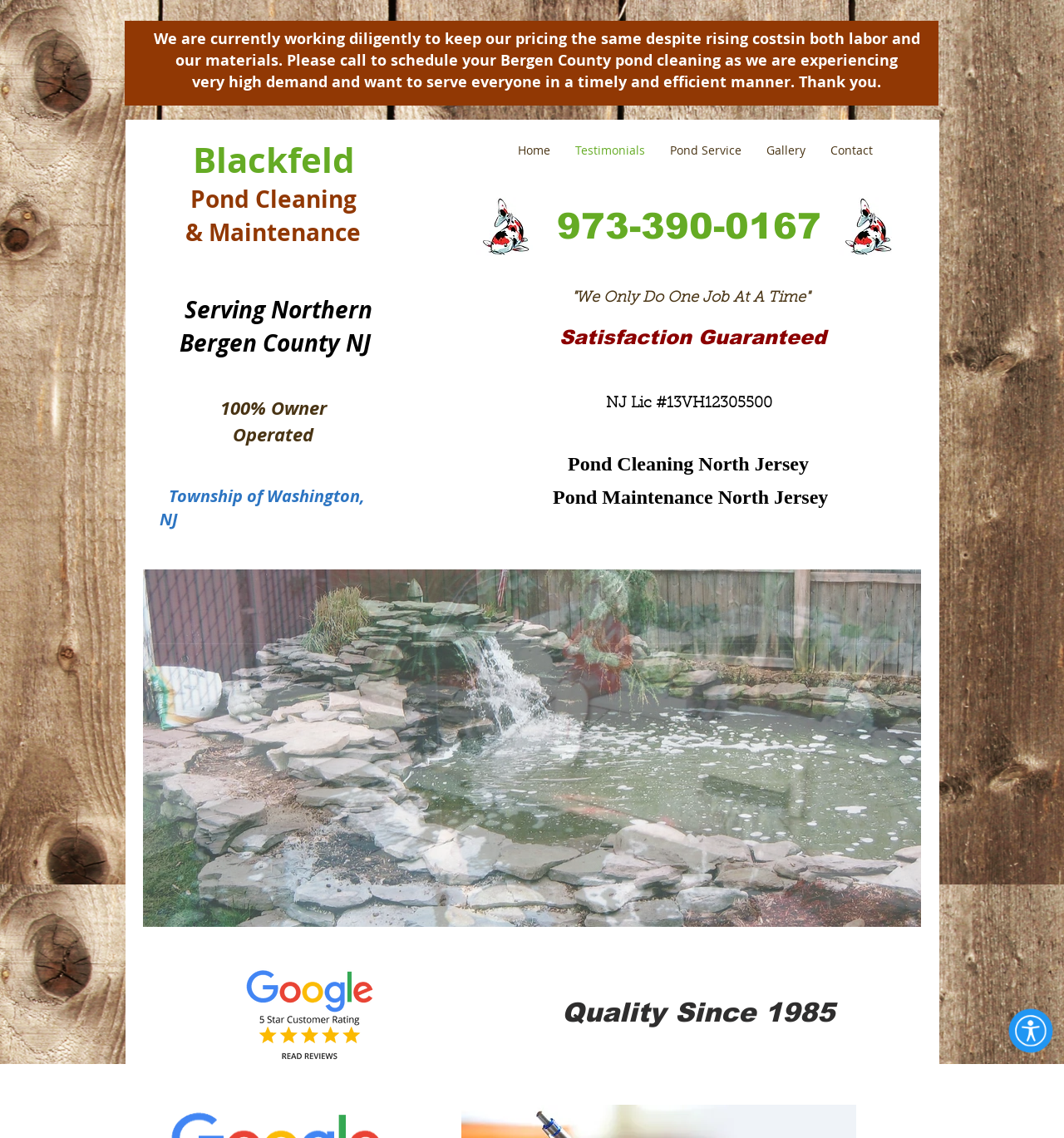Write a detailed summary of the webpage.

This webpage is about Blackfeld Fisheries, a company that provides pond maintenance and koi pond services in Bergen County, New Jersey. At the top of the page, there is a heading that informs visitors about the company's efforts to maintain pricing despite rising costs and encourages them to schedule their pond cleaning services. 

Below this heading, there is a section with the company's name, "Blackfeld", and a link to the same. Next to this section, there are three headings that describe the company's services: "Pond Cleaning", "& Maintenance", and "Serving Northern Bergen County NJ". 

On the left side of the page, there is a navigation menu with links to different sections of the website, including "Home", "Testimonials", "Pond Service", "Gallery", and "Contact". 

In the middle of the page, there are two images of koi fish, one on the left and one on the right. Below these images, there is a heading with the company's phone number, "973-390-0167". 

Further down, there are several headings that describe the company's philosophy and services, including "We Only Do One Job At A Time", "Satisfaction Guaranteed", and "NJ Lic #13VH12305500". 

On the right side of the page, there are two iframes with embedded content. Below these iframes, there is a slideshow gallery with navigation buttons and an image that changes when the buttons are clicked. 

At the bottom of the page, there is a link and a heading that says "Quality Since 1985". Finally, there is an accessibility panel button at the bottom right corner of the page.